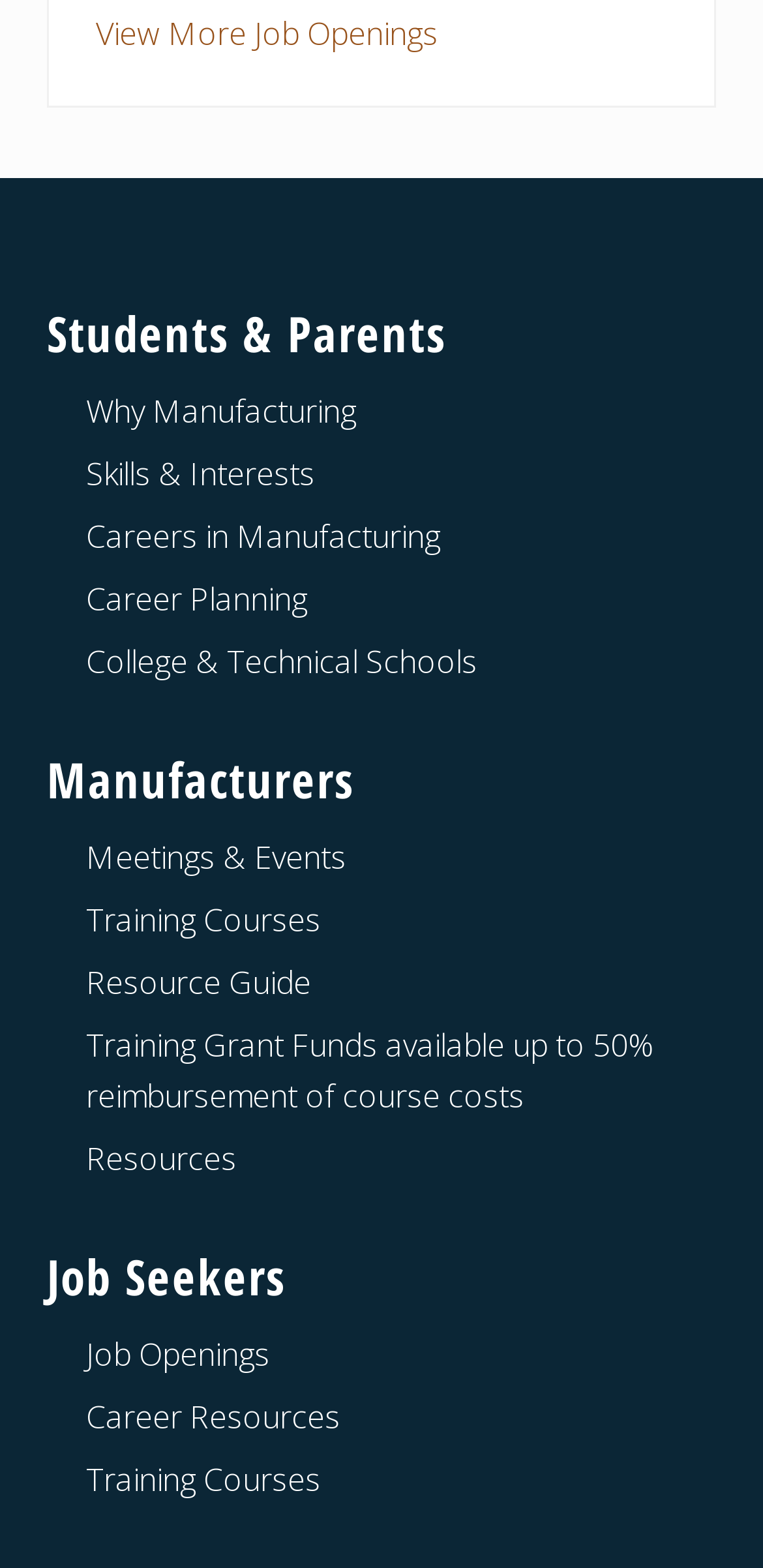Determine the bounding box coordinates of the element that should be clicked to execute the following command: "Check job openings".

[0.113, 0.85, 0.354, 0.878]